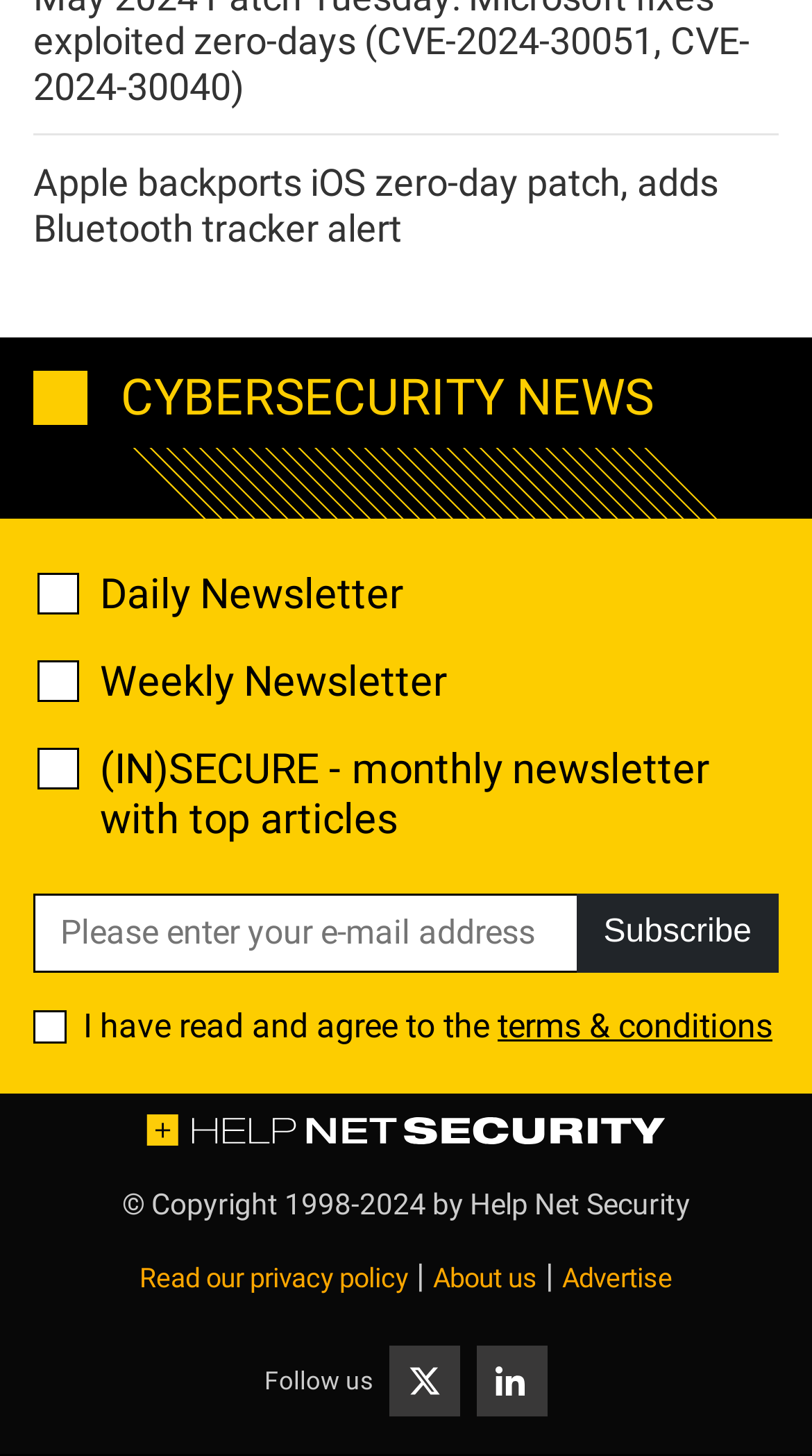Reply to the question with a single word or phrase:
What is the copyright year range of the webpage?

1998-2024